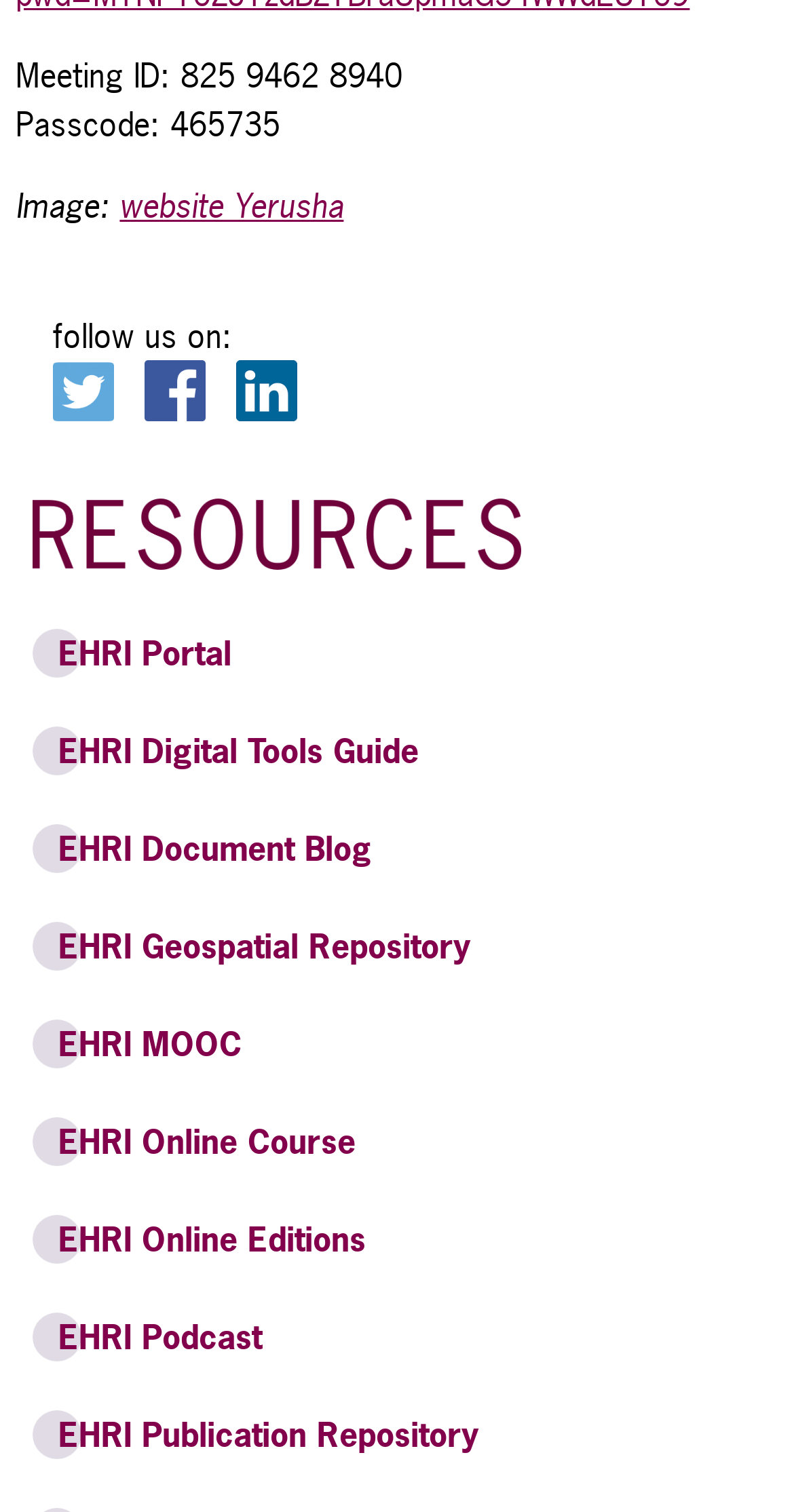Can you show the bounding box coordinates of the region to click on to complete the task described in the instruction: "Follow us on Twitter"?

[0.067, 0.256, 0.169, 0.285]